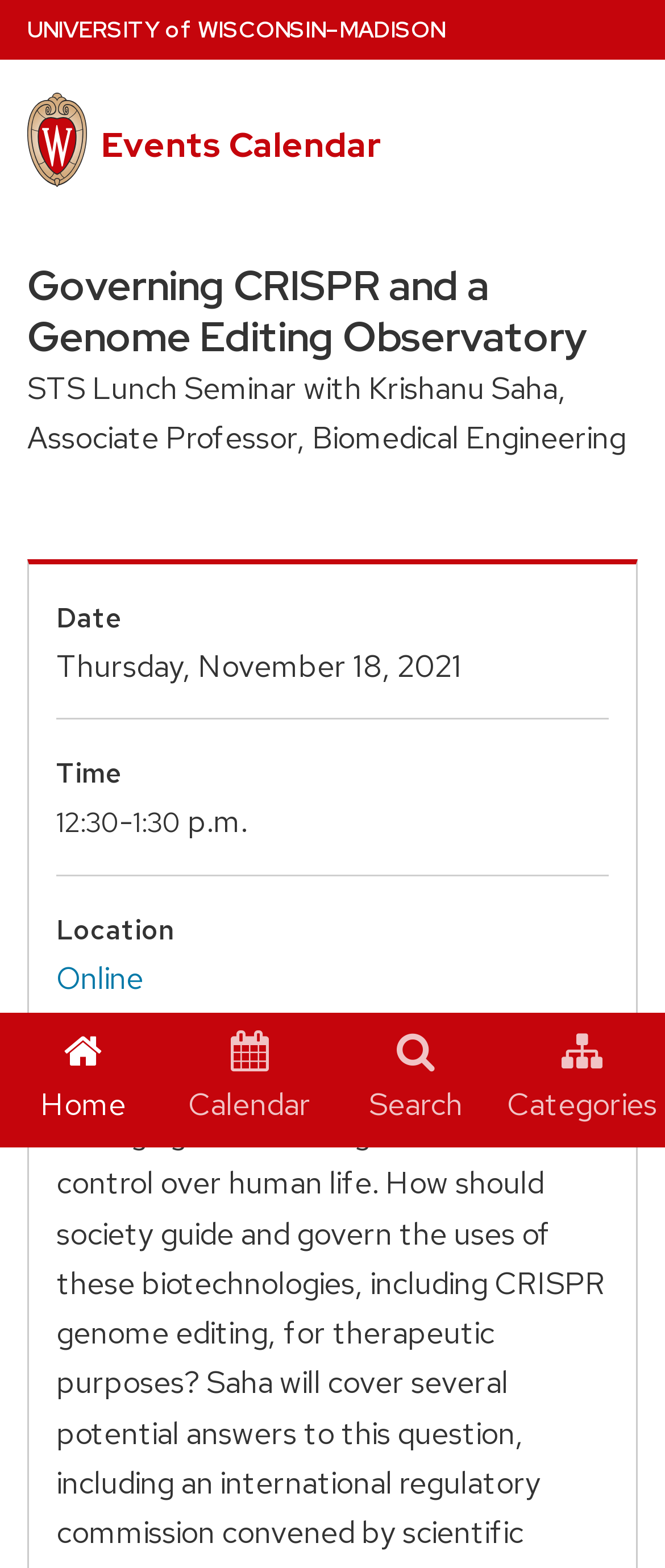Can you extract the headline from the webpage for me?

Governing CRISPR and a Genome Editing Observatory